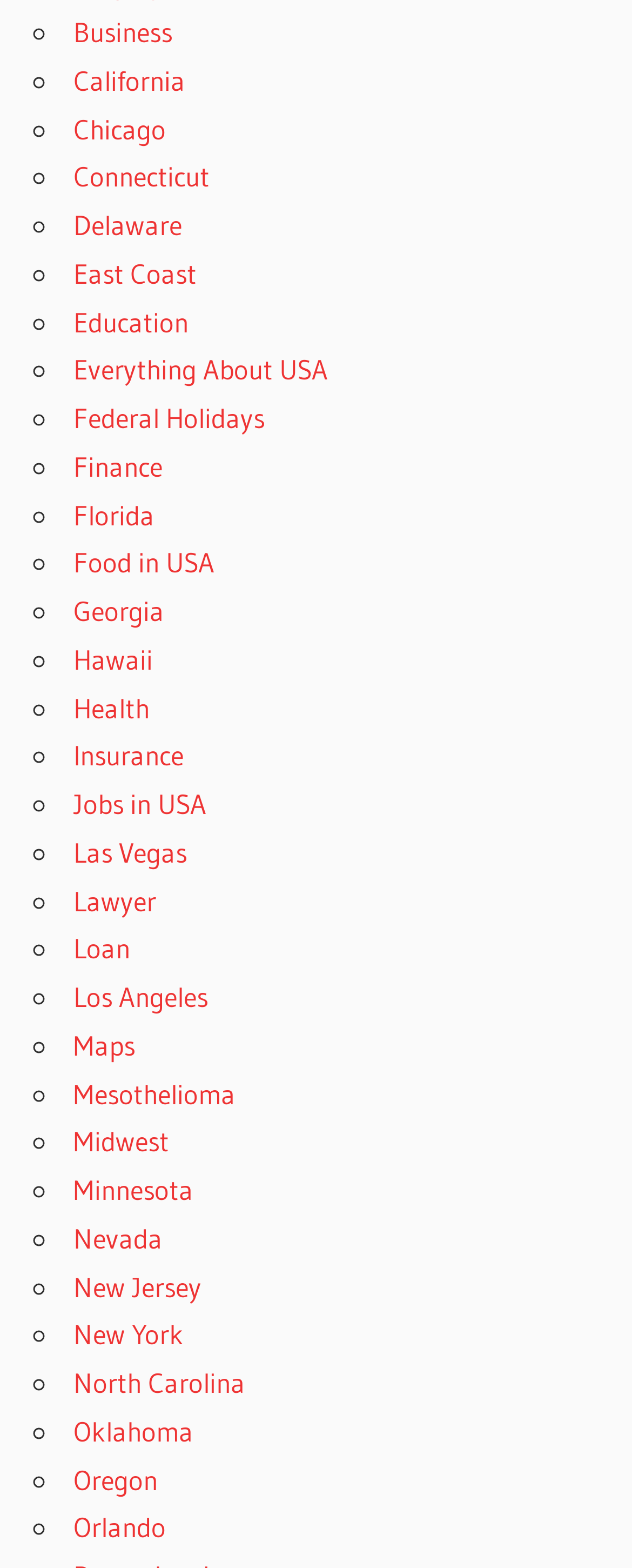Are the links on the webpage related to the United States?
Look at the image and respond with a one-word or short phrase answer.

Yes